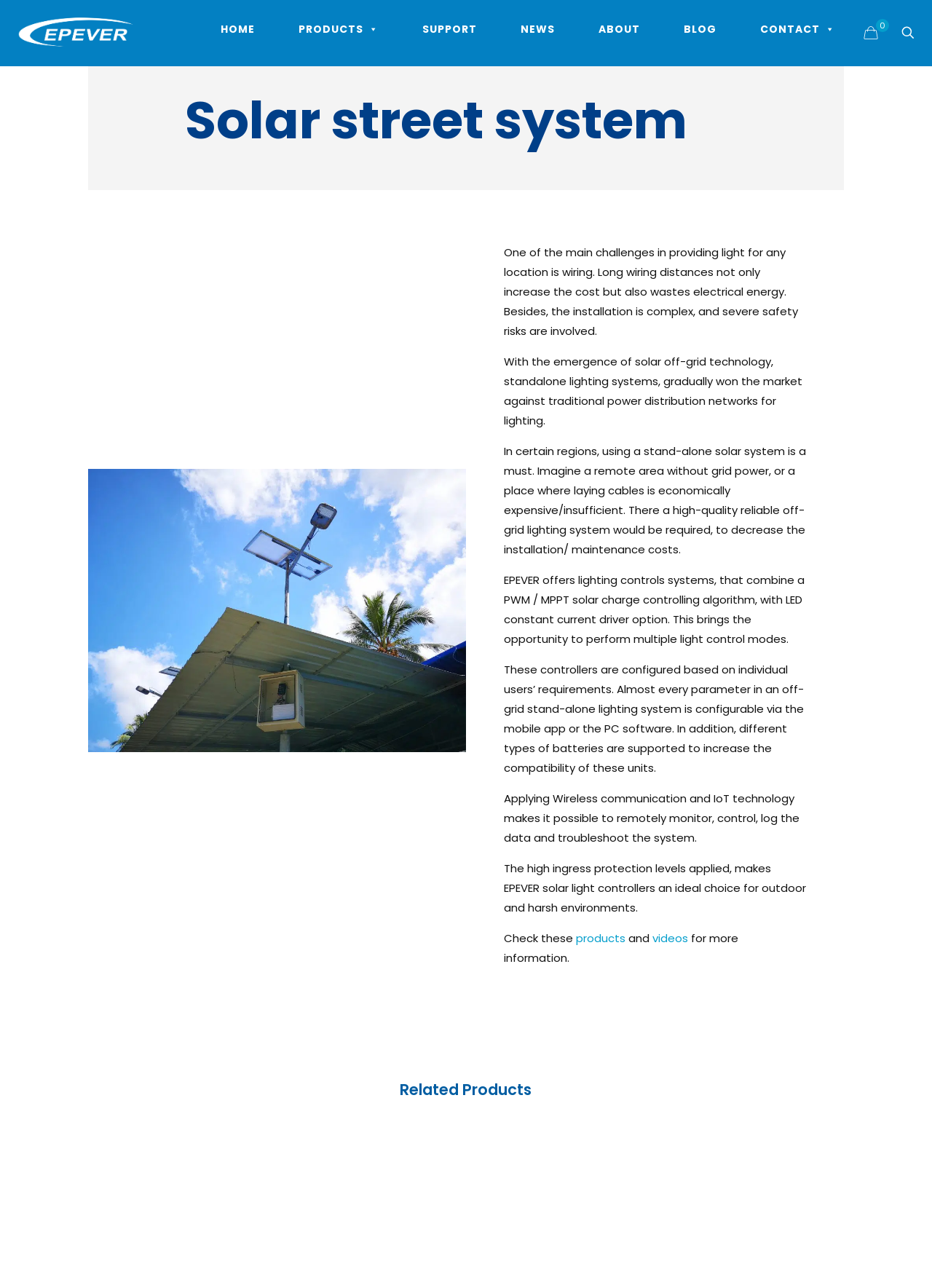What is the benefit of using EPEVER's solar street lighting systems in remote areas?
Look at the image and construct a detailed response to the question.

According to the webpage, using EPEVER's solar street lighting systems in remote areas can decrease installation and maintenance costs, making it a more economical and reliable option.